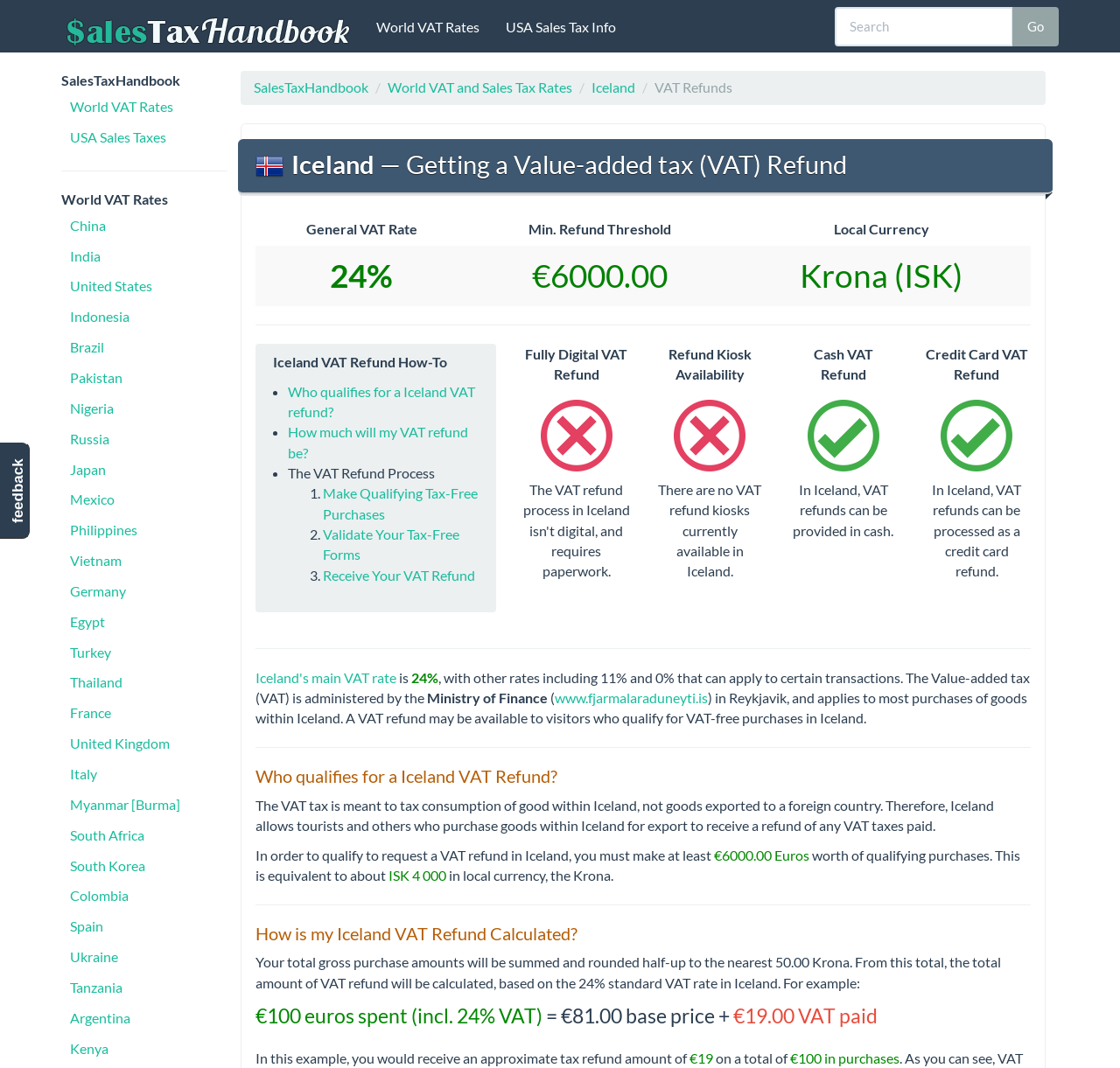Please determine the bounding box coordinates of the clickable area required to carry out the following instruction: "Learn about VAT refund process". The coordinates must be four float numbers between 0 and 1, represented as [left, top, right, bottom].

[0.257, 0.435, 0.388, 0.451]